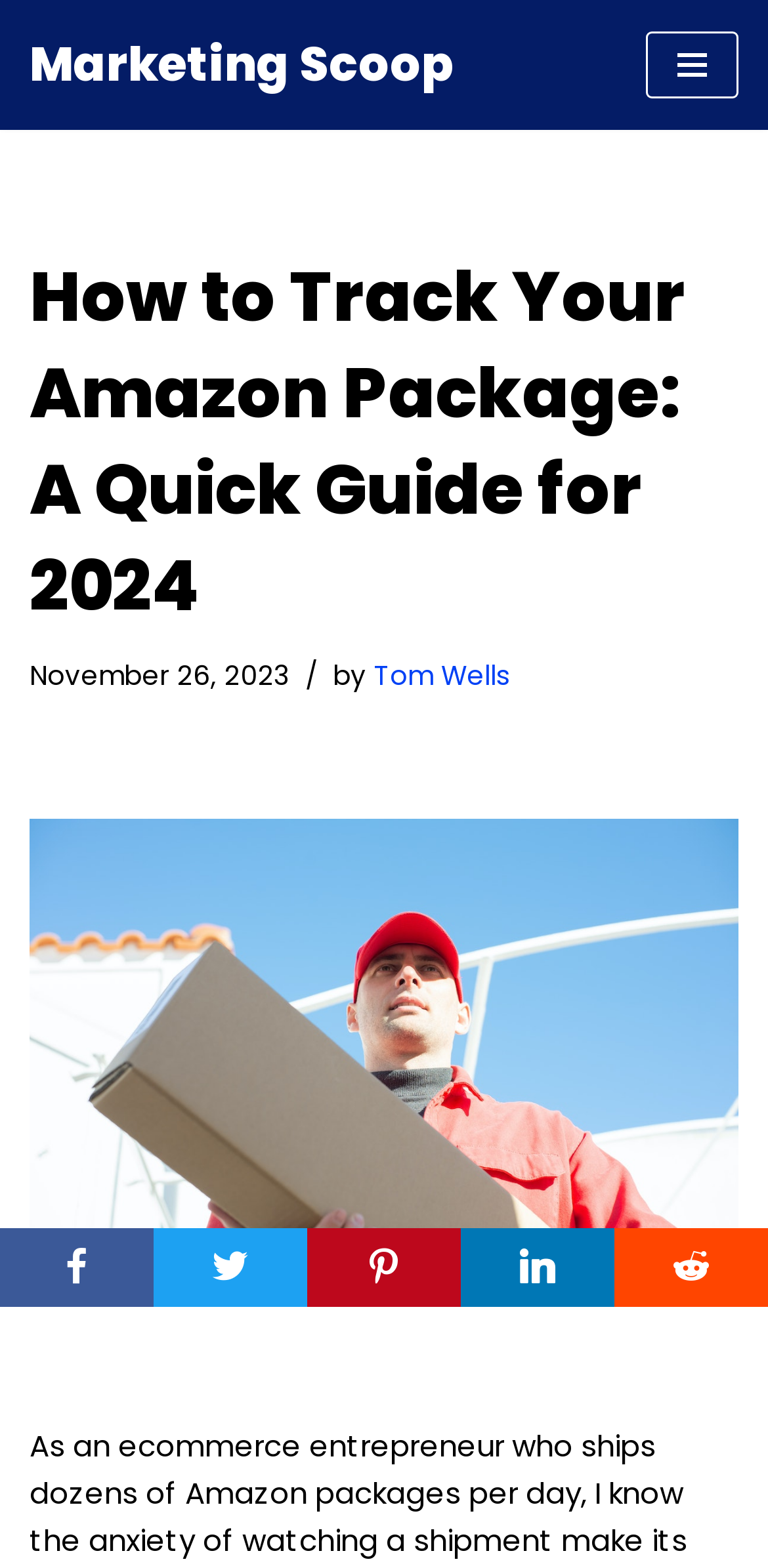Please provide a brief answer to the following inquiry using a single word or phrase:
Is there a navigation menu on the page?

Yes